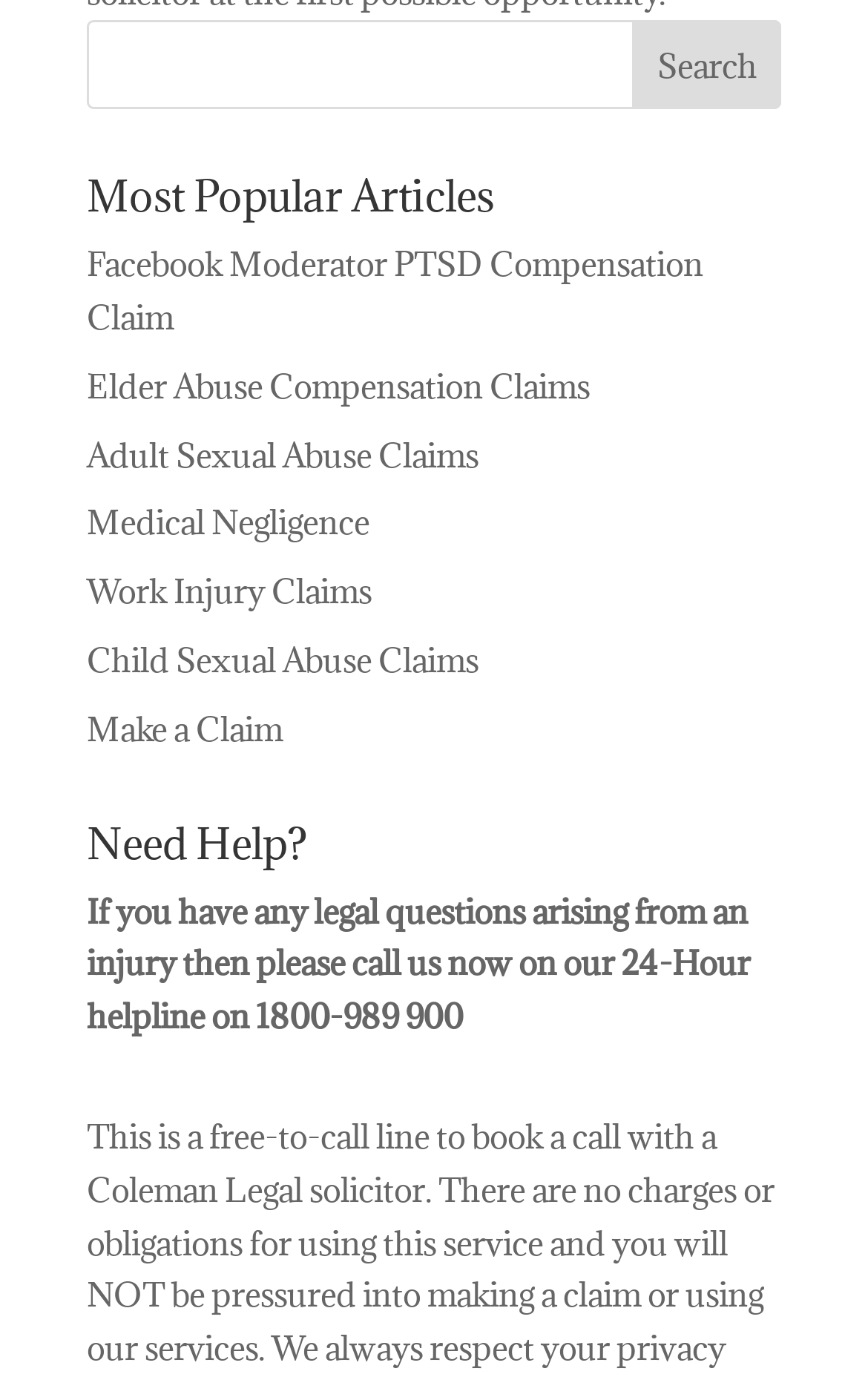What is the phone number for the 24-Hour helpline?
Please answer the question as detailed as possible based on the image.

The phone number is mentioned in the 'Need Help?' section, along with a description of the helpline. The number is provided as a contact method for users who have legal questions arising from an injury.